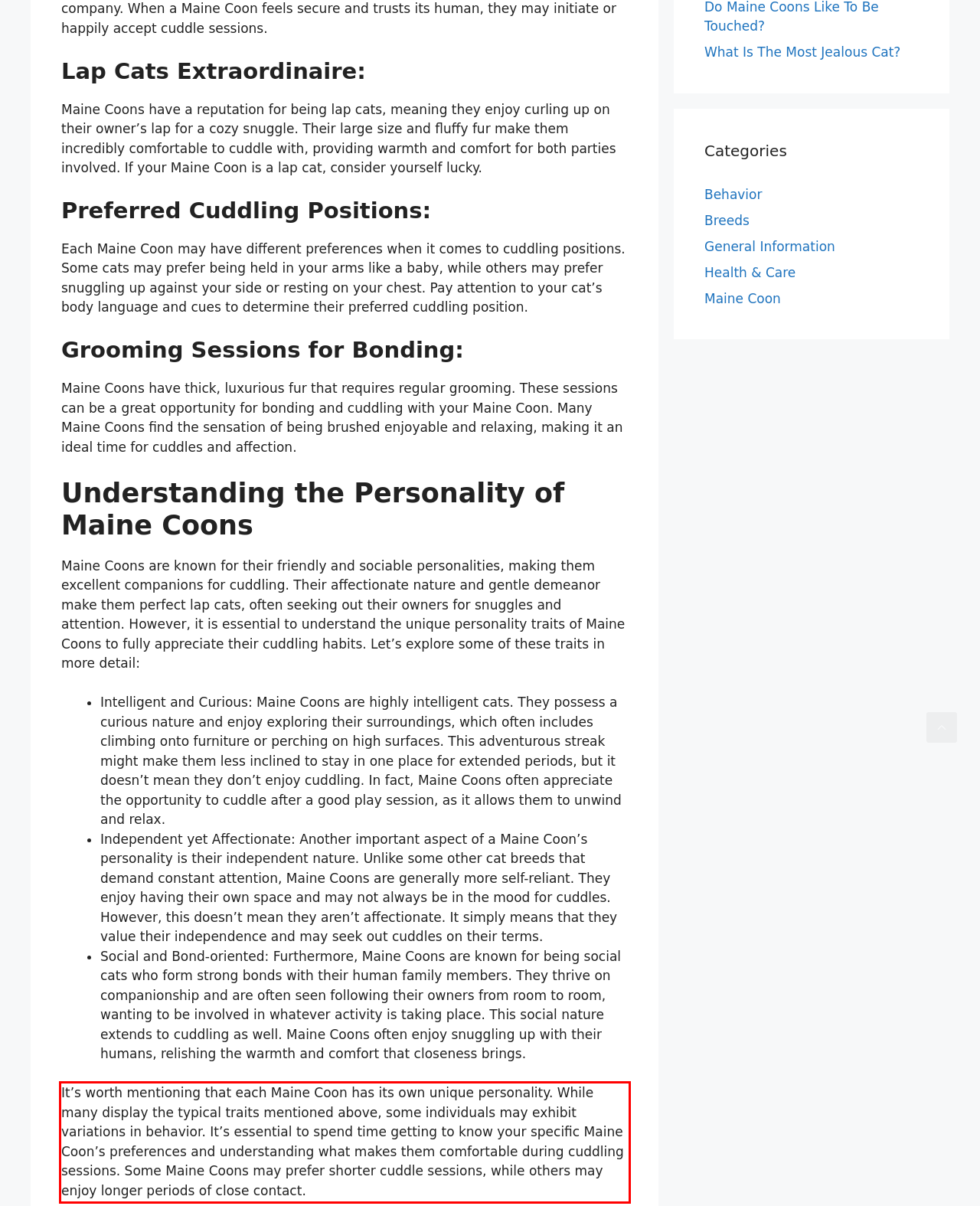Identify the text inside the red bounding box in the provided webpage screenshot and transcribe it.

It’s worth mentioning that each Maine Coon has its own unique personality. While many display the typical traits mentioned above, some individuals may exhibit variations in behavior. It’s essential to spend time getting to know your specific Maine Coon’s preferences and understanding what makes them comfortable during cuddling sessions. Some Maine Coons may prefer shorter cuddle sessions, while others may enjoy longer periods of close contact.